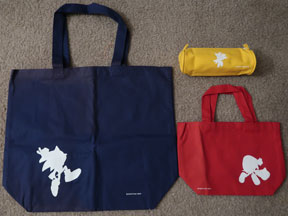Given the content of the image, can you provide a detailed answer to the question?
What is the color of the tote bag?

The caption describes the large bag on the left as a 'navy tote bag', indicating that its color is navy.